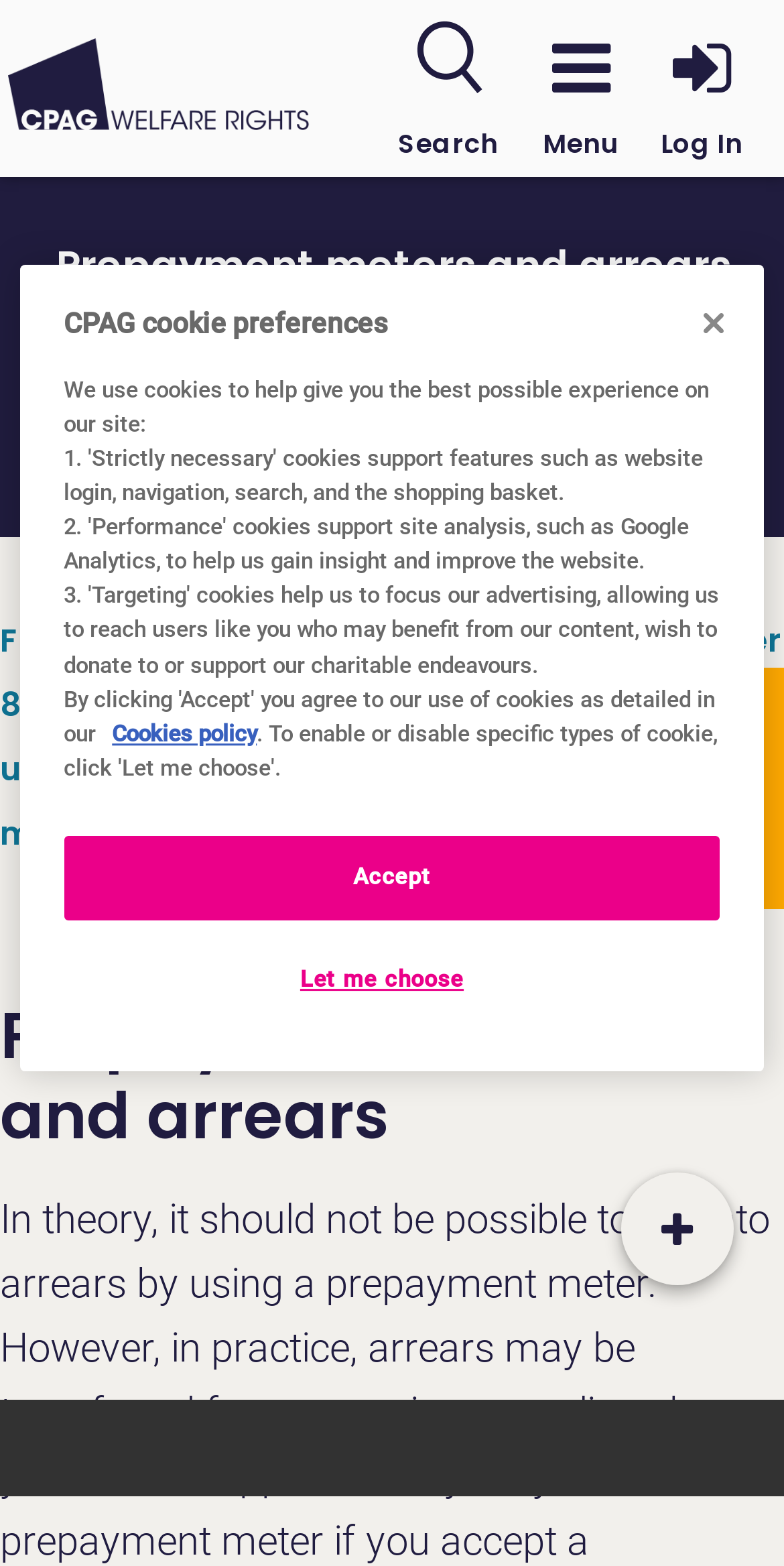Locate the bounding box coordinates of the area that needs to be clicked to fulfill the following instruction: "Click the menu button". The coordinates should be in the format of four float numbers between 0 and 1, namely [left, top, right, bottom].

None